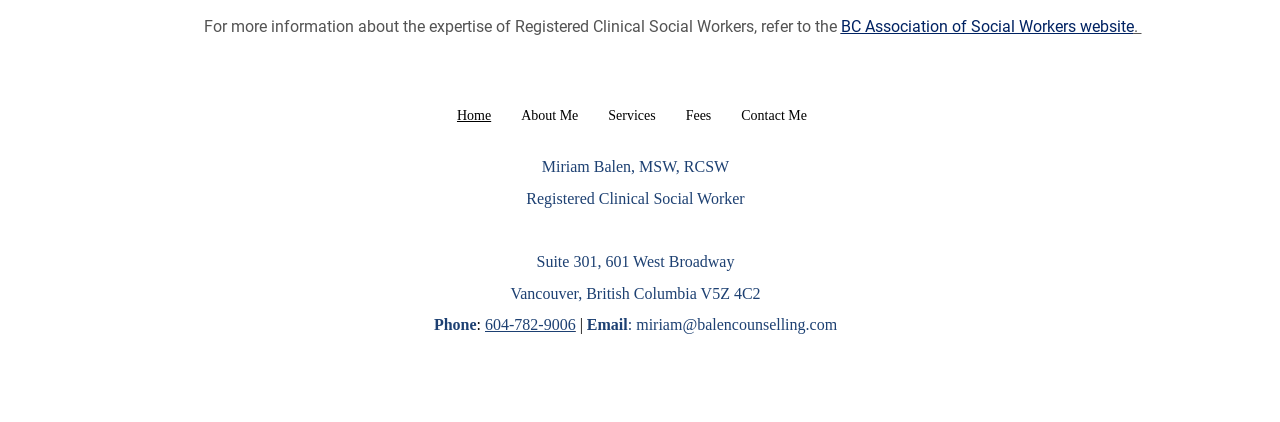Indicate the bounding box coordinates of the element that must be clicked to execute the instruction: "Explore the BLOCKCHAIN NEWS section". The coordinates should be given as four float numbers between 0 and 1, i.e., [left, top, right, bottom].

None